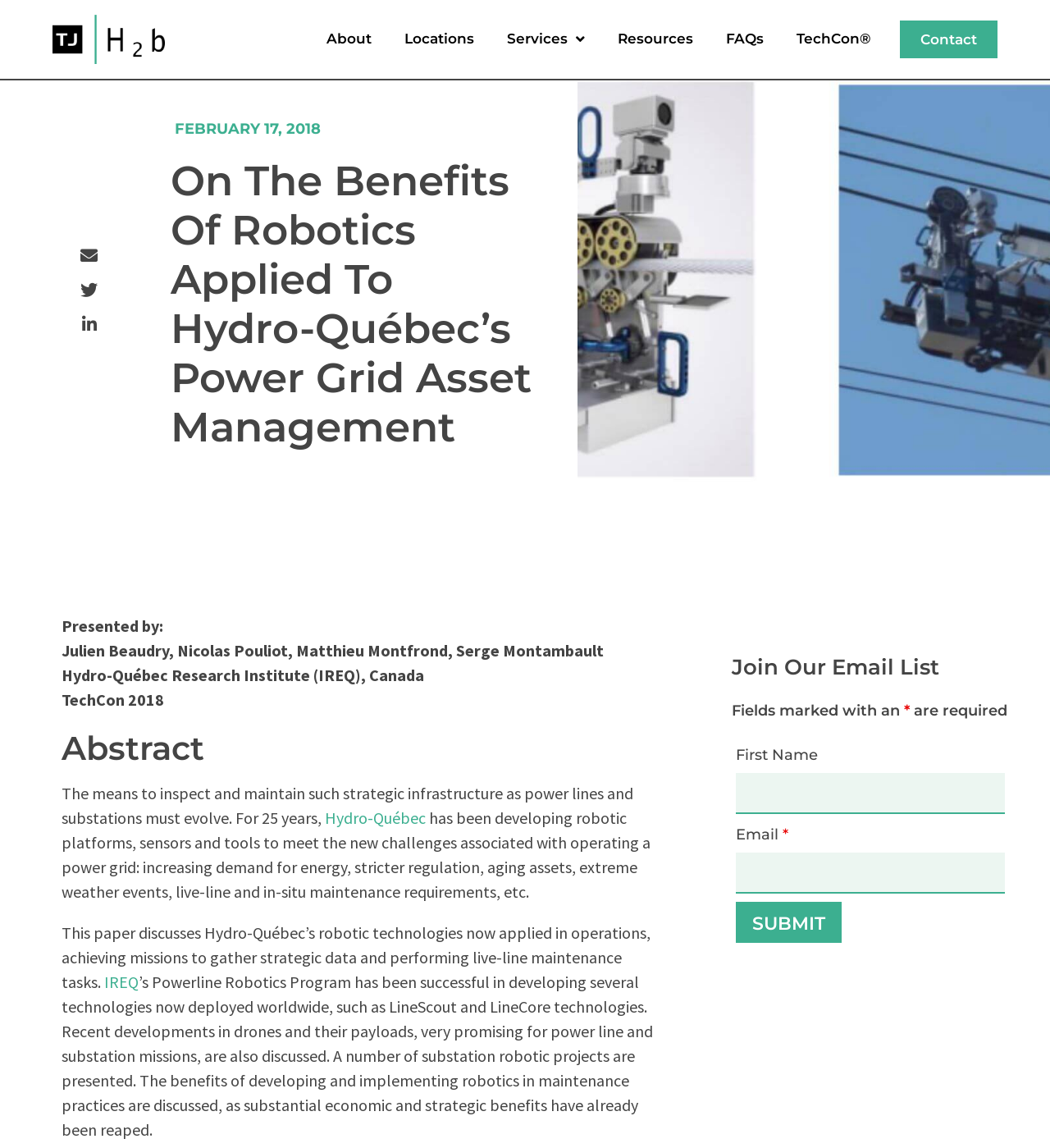Identify the bounding box coordinates for the element that needs to be clicked to fulfill this instruction: "Click the 'Hydro-Québec' link". Provide the coordinates in the format of four float numbers between 0 and 1: [left, top, right, bottom].

[0.309, 0.703, 0.405, 0.721]